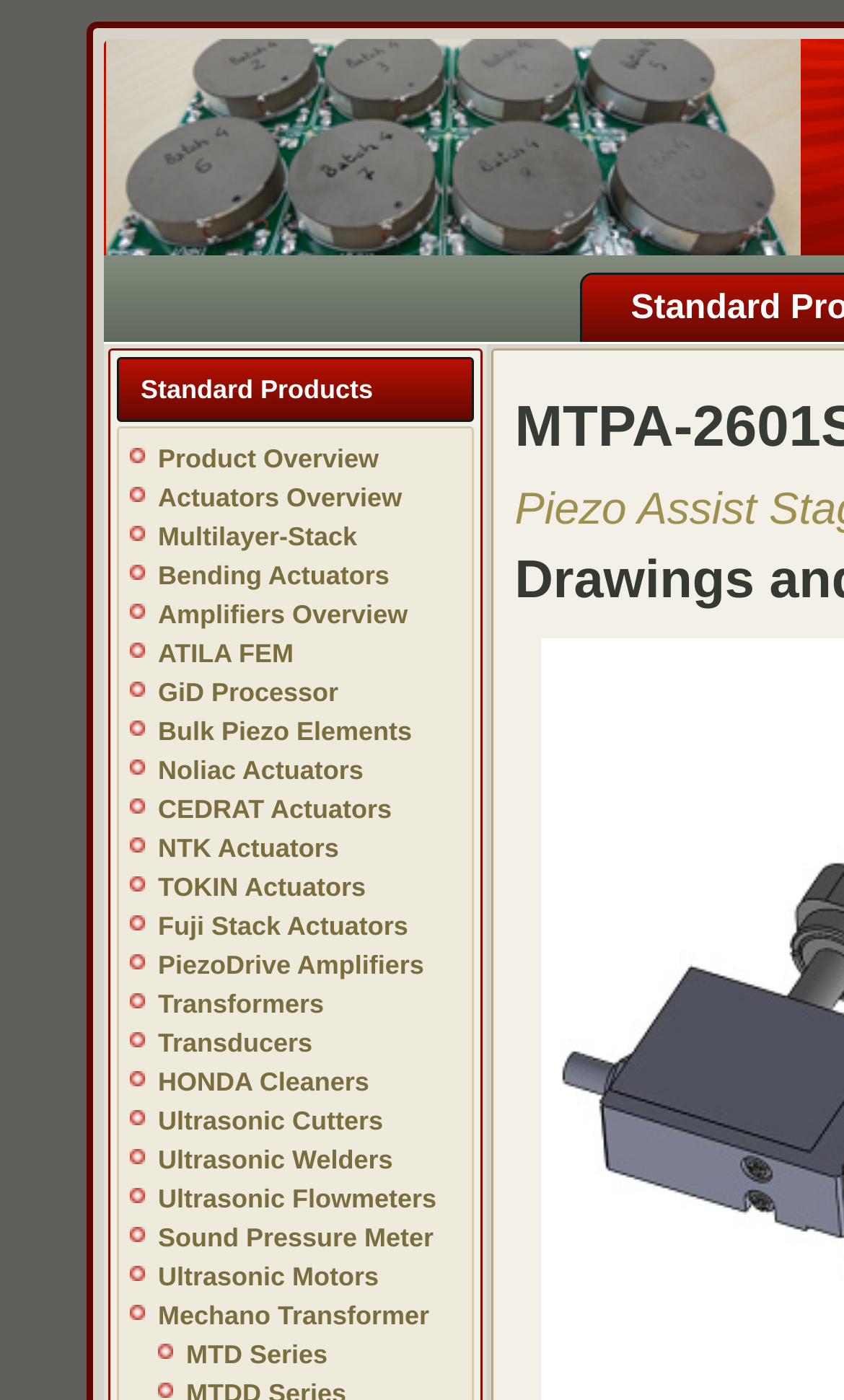How many categories of products are listed on the webpage?
Based on the image, provide a one-word or brief-phrase response.

At least 5